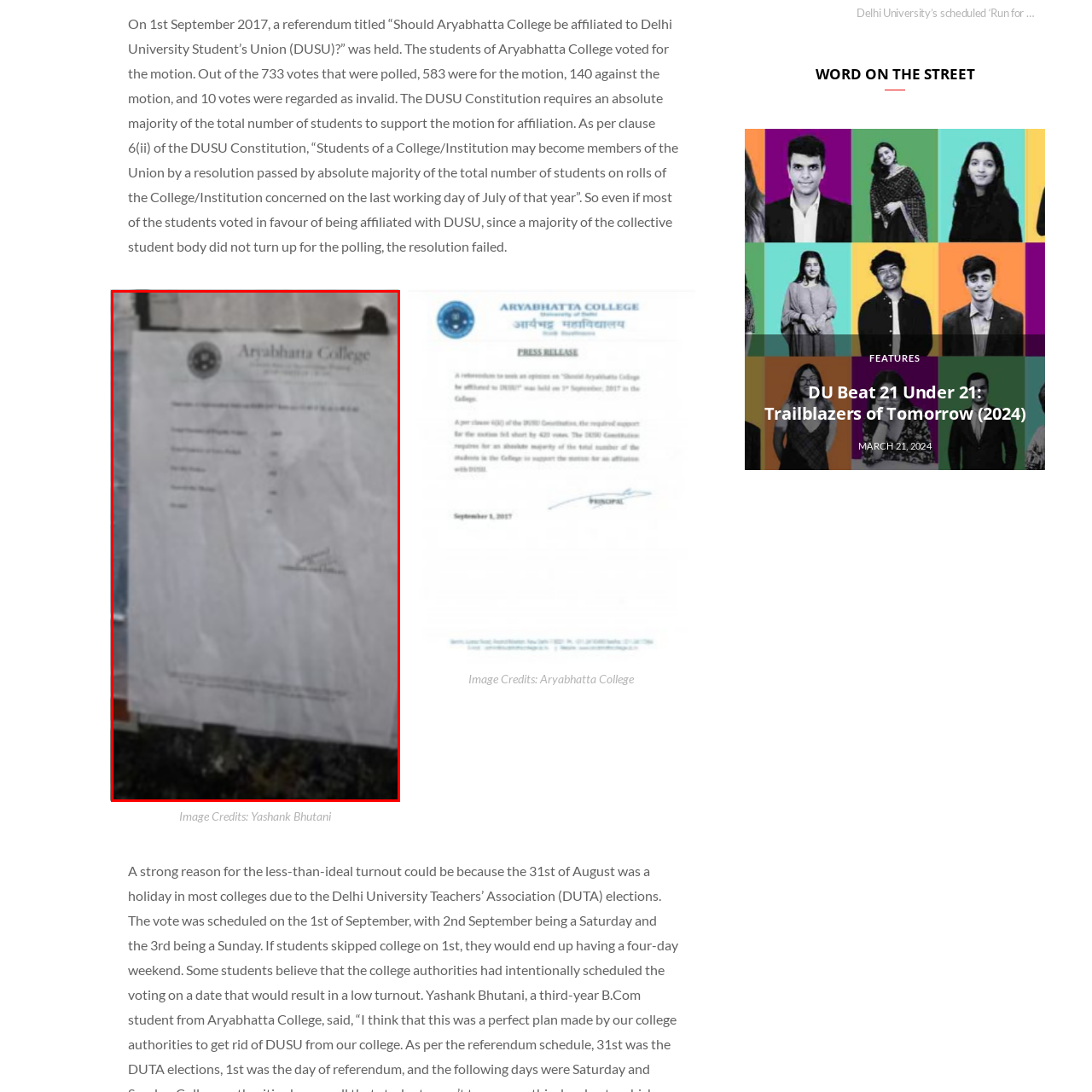Check the section outlined in red, How many votes were deemed invalid? Please reply with a single word or phrase.

10